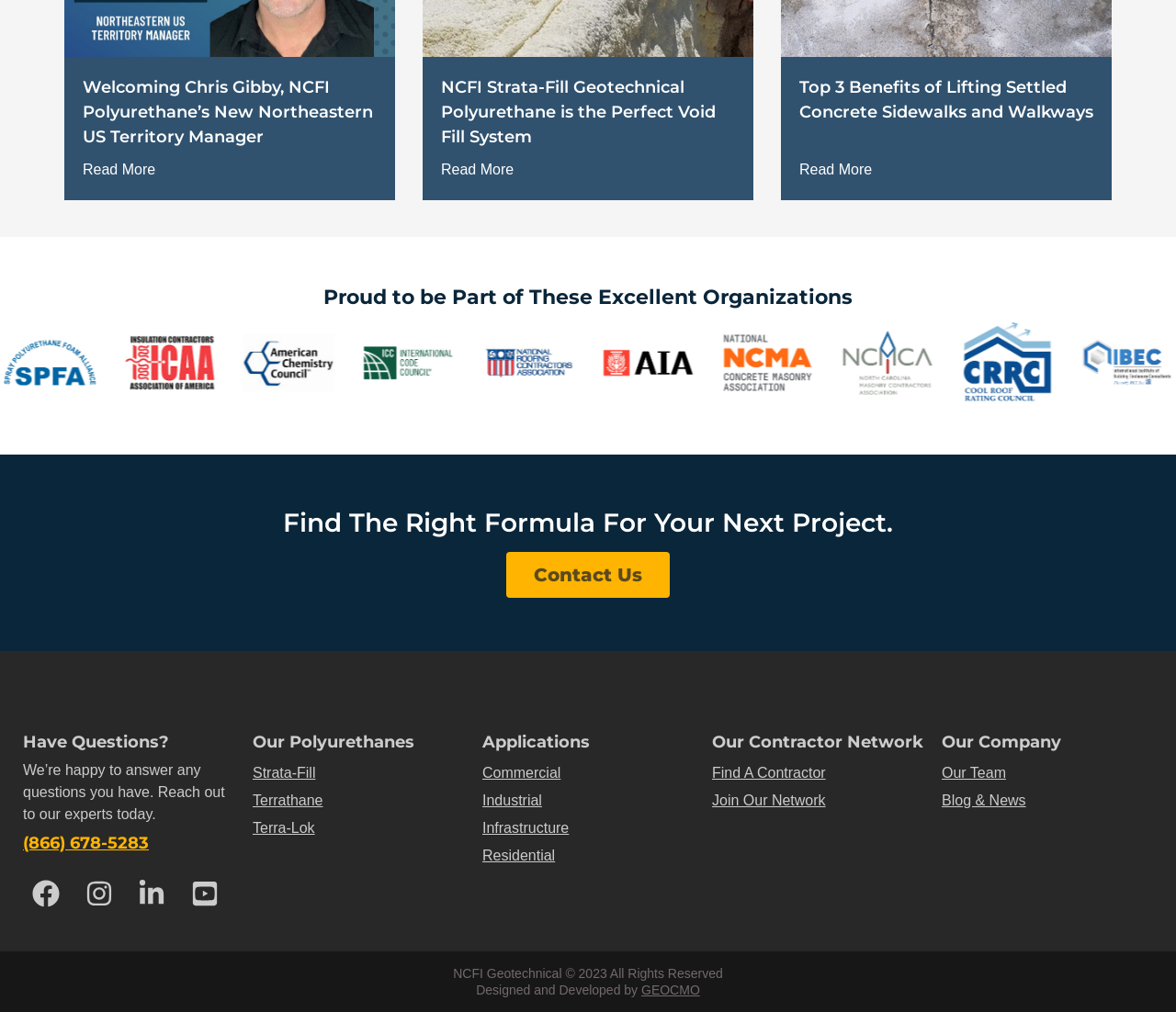What is the phone number to reach out to the experts?
Using the image, provide a detailed and thorough answer to the question.

The answer can be found in the section 'Have Questions?' where it says 'Reach out to our experts today' and provides the phone number.